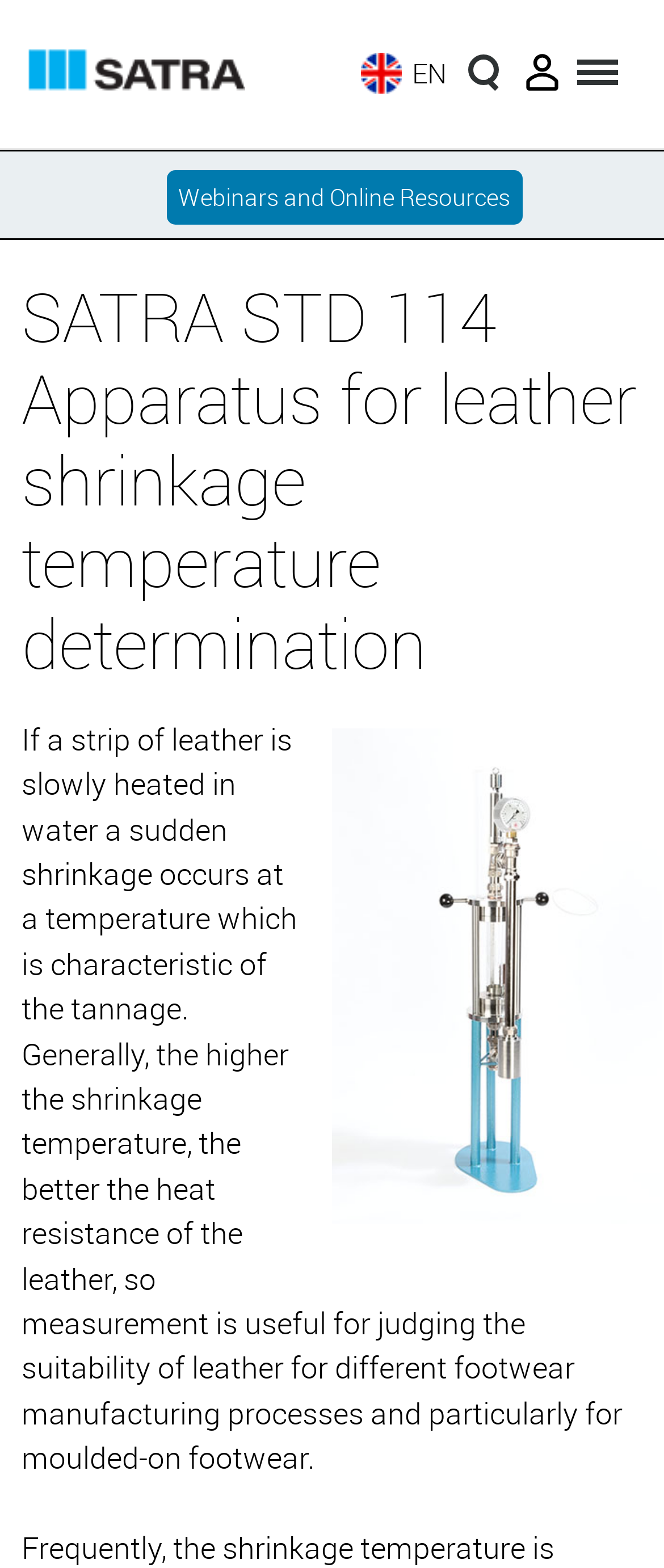Illustrate the webpage thoroughly, mentioning all important details.

The webpage is about SATRA STD 114 Apparatus for leather shrinkage temperature determination. At the top left corner, there is a logo image. On the top right side, there are several links, including "Navigation menu", "Your SATRA account" with an accompanying image, "Search this site", and "GB flag icon EN" with an accompanying image. 

Below these links, there is a prominent heading that repeats the title of the webpage. Underneath the heading, there is a large image of the STD 114 Apparatus for leather shrinkage temperature determination, taking up most of the width of the page. 

To the left of the image, there is a block of text that explains the purpose of the apparatus, stating that it measures the temperature at which leather shrinks when heated in water, which is an indicator of the leather's heat resistance and suitability for different manufacturing processes.